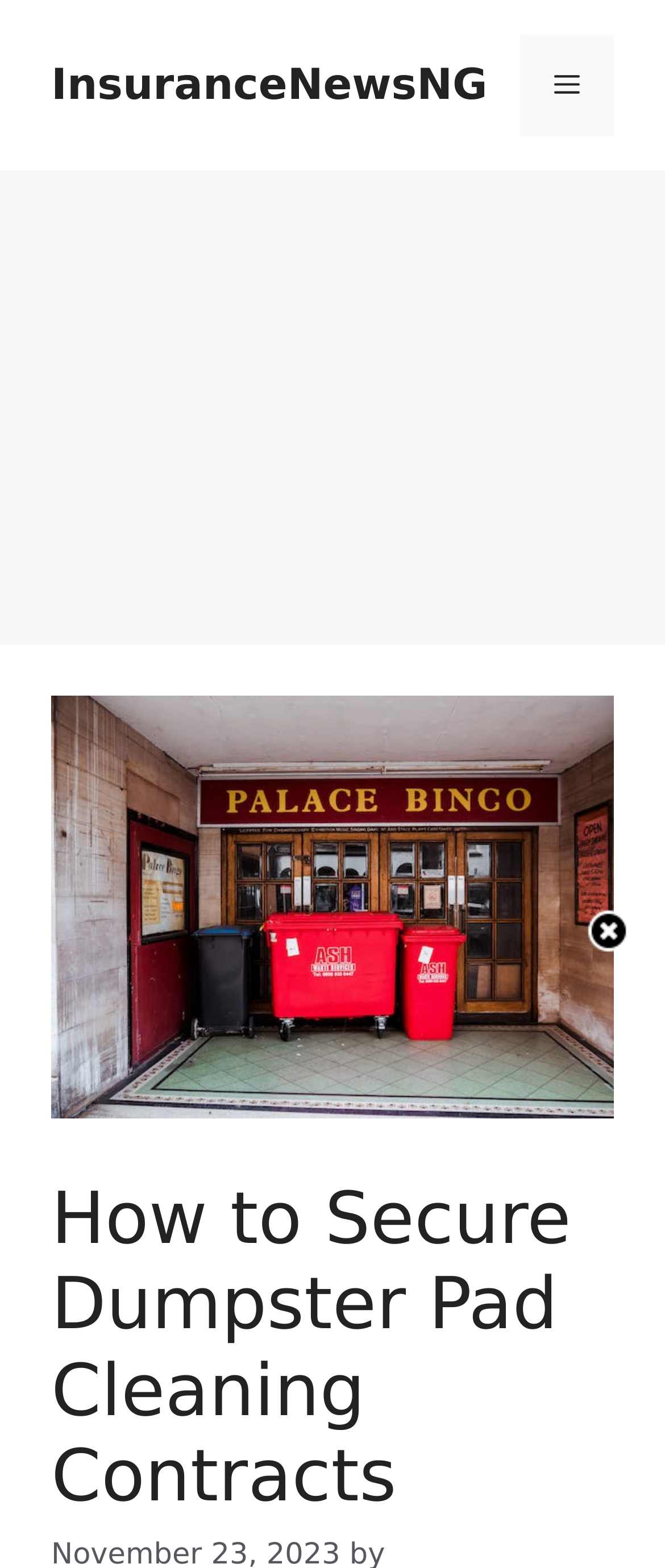Analyze the image and give a detailed response to the question:
What is the name of the website?

I determined the name of the website by looking at the banner element at the top of the page, which contains the text 'InsuranceNewsNG'.